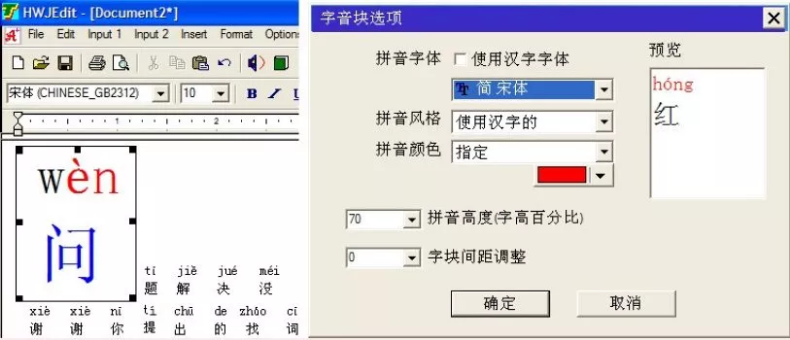What features does the HanWJ Chinese Smart Editor software provide?
Please elaborate on the answer to the question with detailed information.

The HanWJ Chinese Smart Editor software is designed to facilitate the learning of the Chinese language through features like PinYin toning and voice-over functionalities, making it accessible for both beginners and advanced learners.